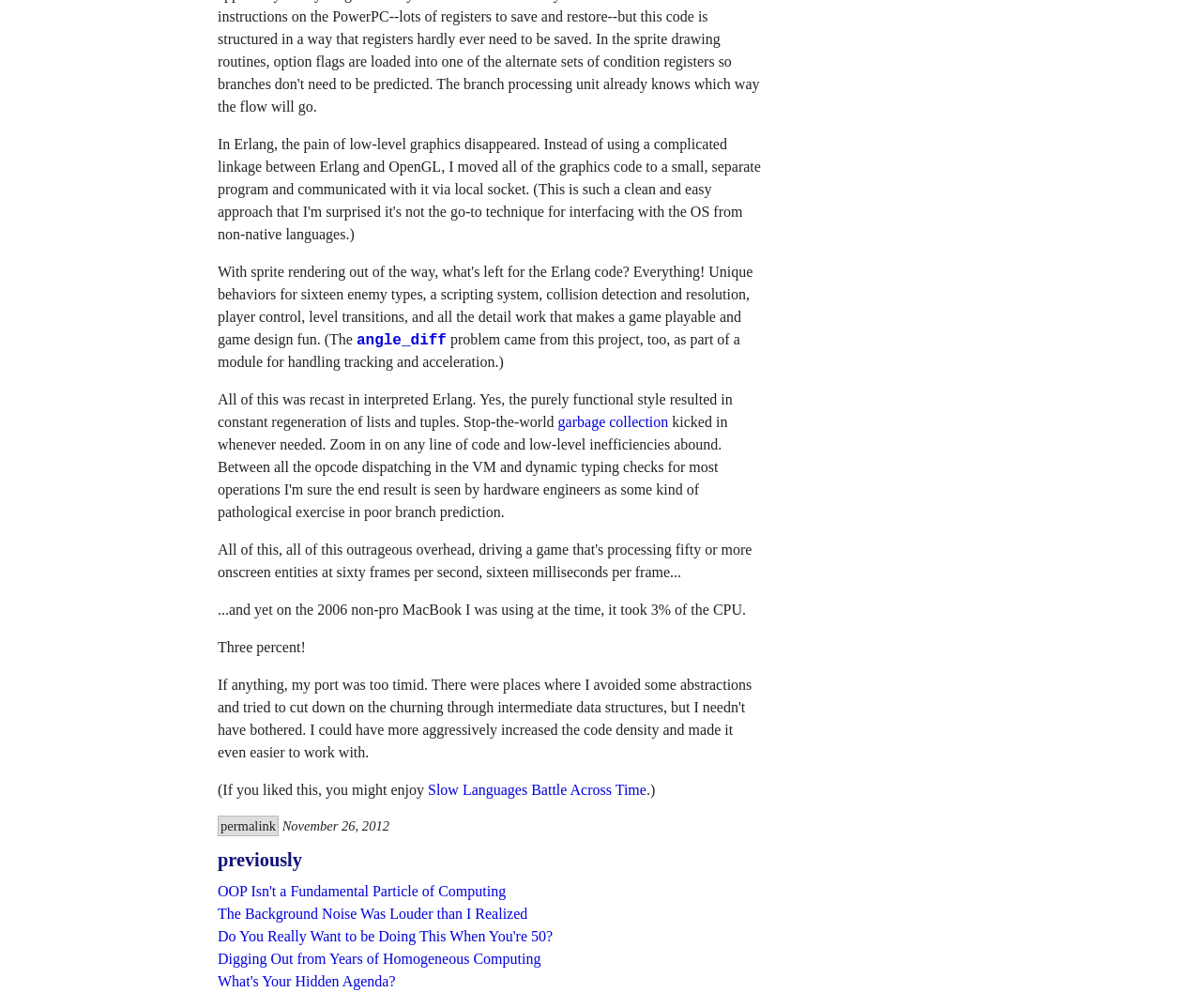Given the element description angle_diff, predict the bounding box coordinates for the UI element in the webpage screenshot. The format should be (top-left x, top-left y, bottom-right x, bottom-right y), and the values should be between 0 and 1.

[0.297, 0.329, 0.372, 0.344]